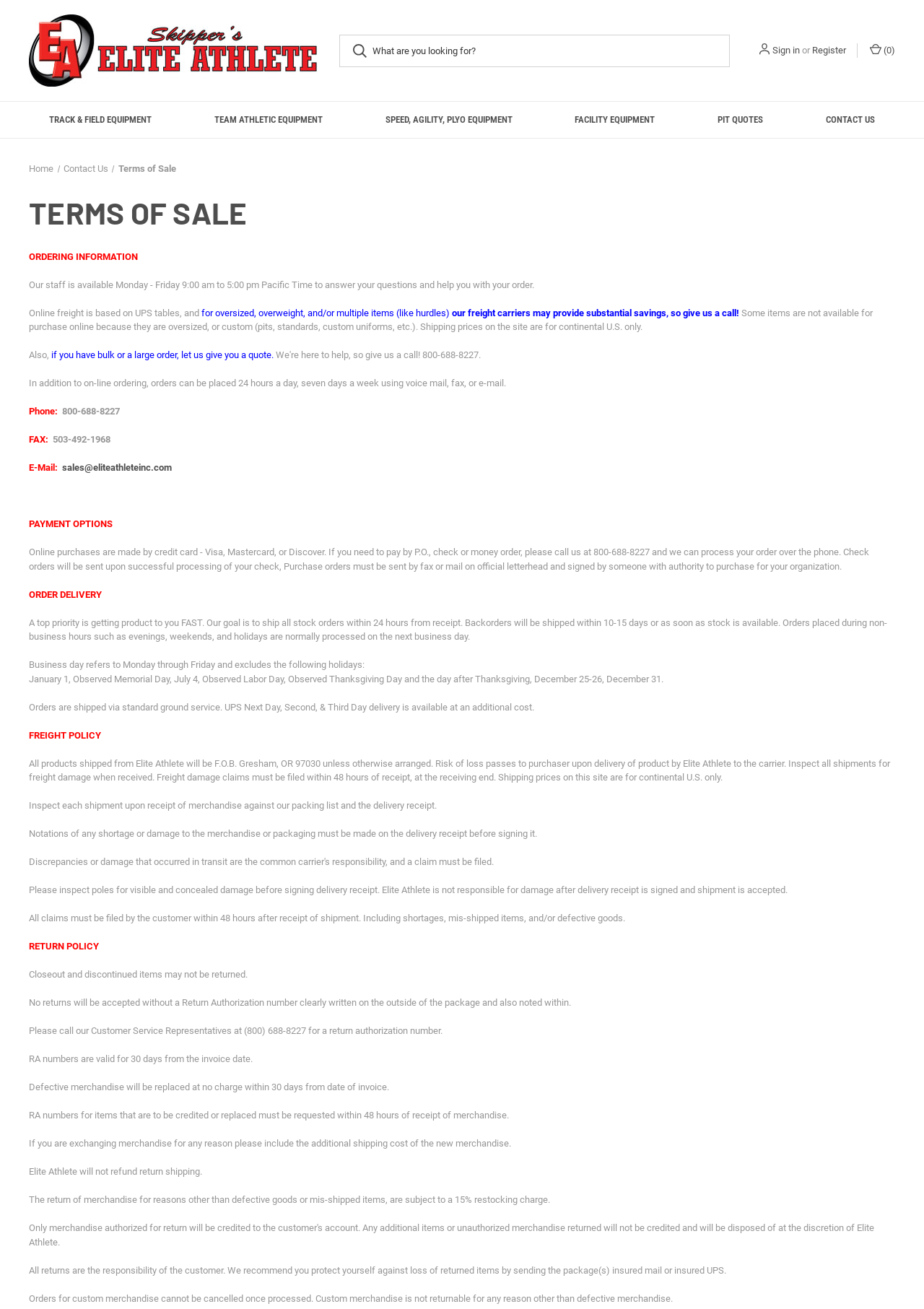Please provide the bounding box coordinates for the element that needs to be clicked to perform the instruction: "Click on 'Sign in'". The coordinates must consist of four float numbers between 0 and 1, formatted as [left, top, right, bottom].

[0.836, 0.033, 0.866, 0.044]